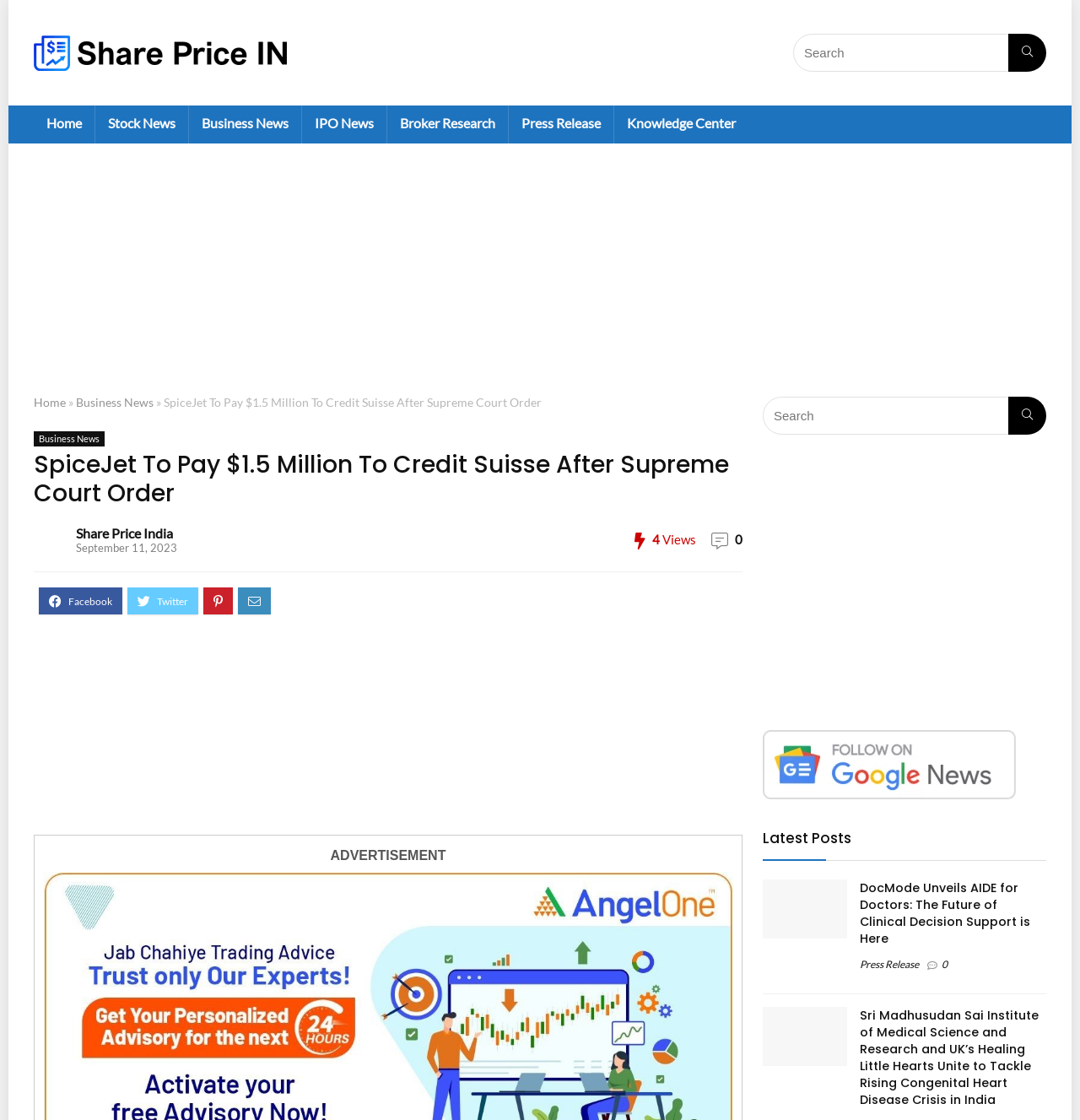Please give a short response to the question using one word or a phrase:
How much is SpiceJet supposed to pay to Credit Suisse?

$1.5 Million